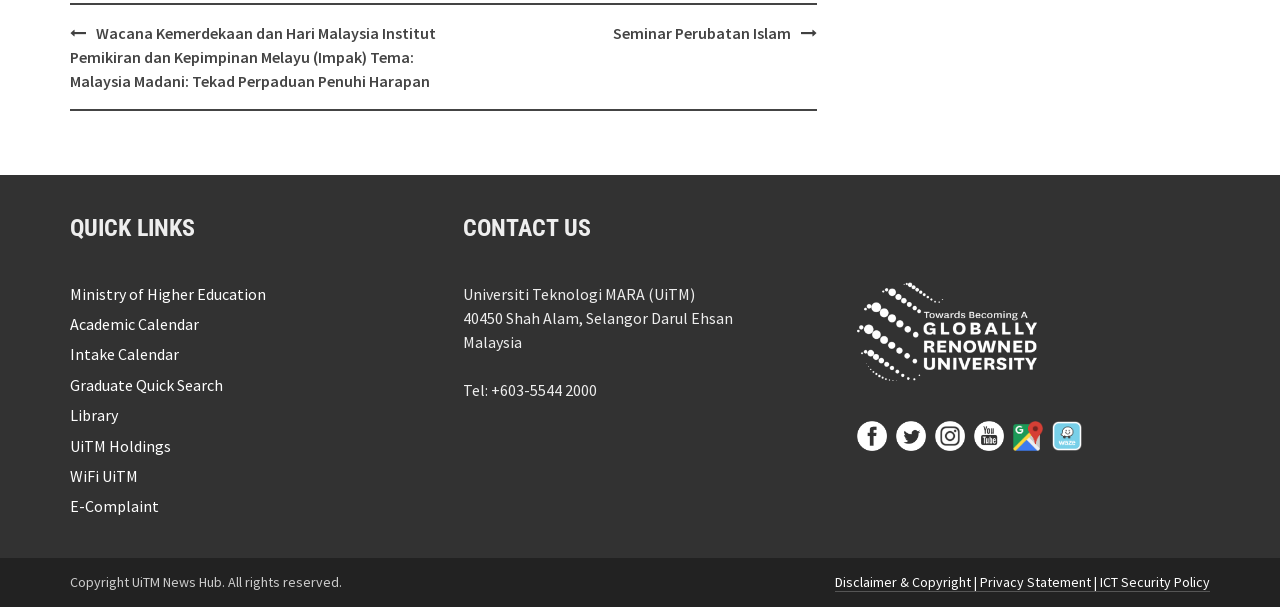What is the phone number of the university?
Please provide a detailed and comprehensive answer to the question.

I found the answer by looking at the static text element with the content 'Tel: +603-5544 2000' which is located in the 'CONTACT US' section.